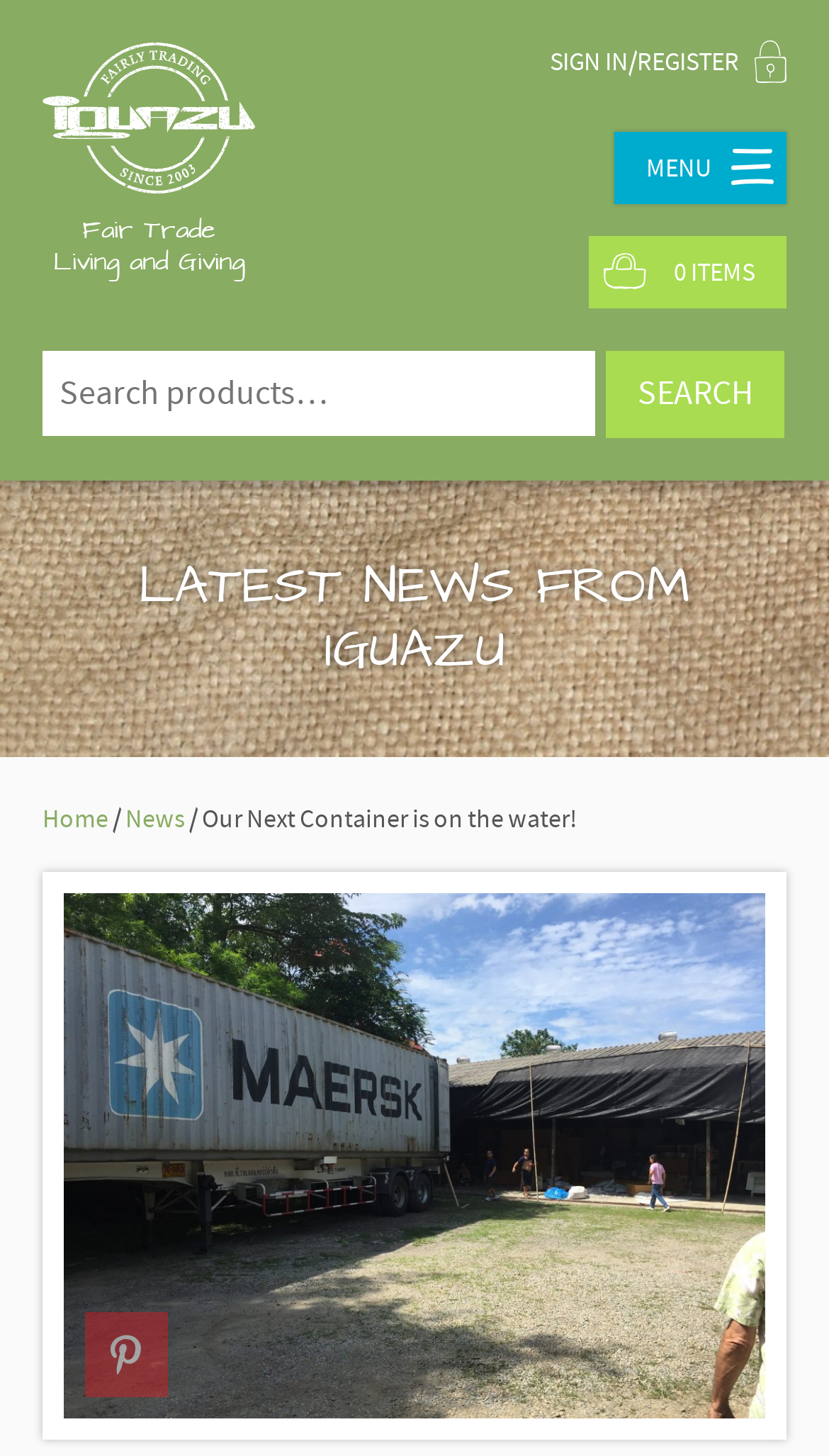Identify the bounding box coordinates for the region of the element that should be clicked to carry out the instruction: "Search for something". The bounding box coordinates should be four float numbers between 0 and 1, i.e., [left, top, right, bottom].

[0.731, 0.241, 0.946, 0.301]